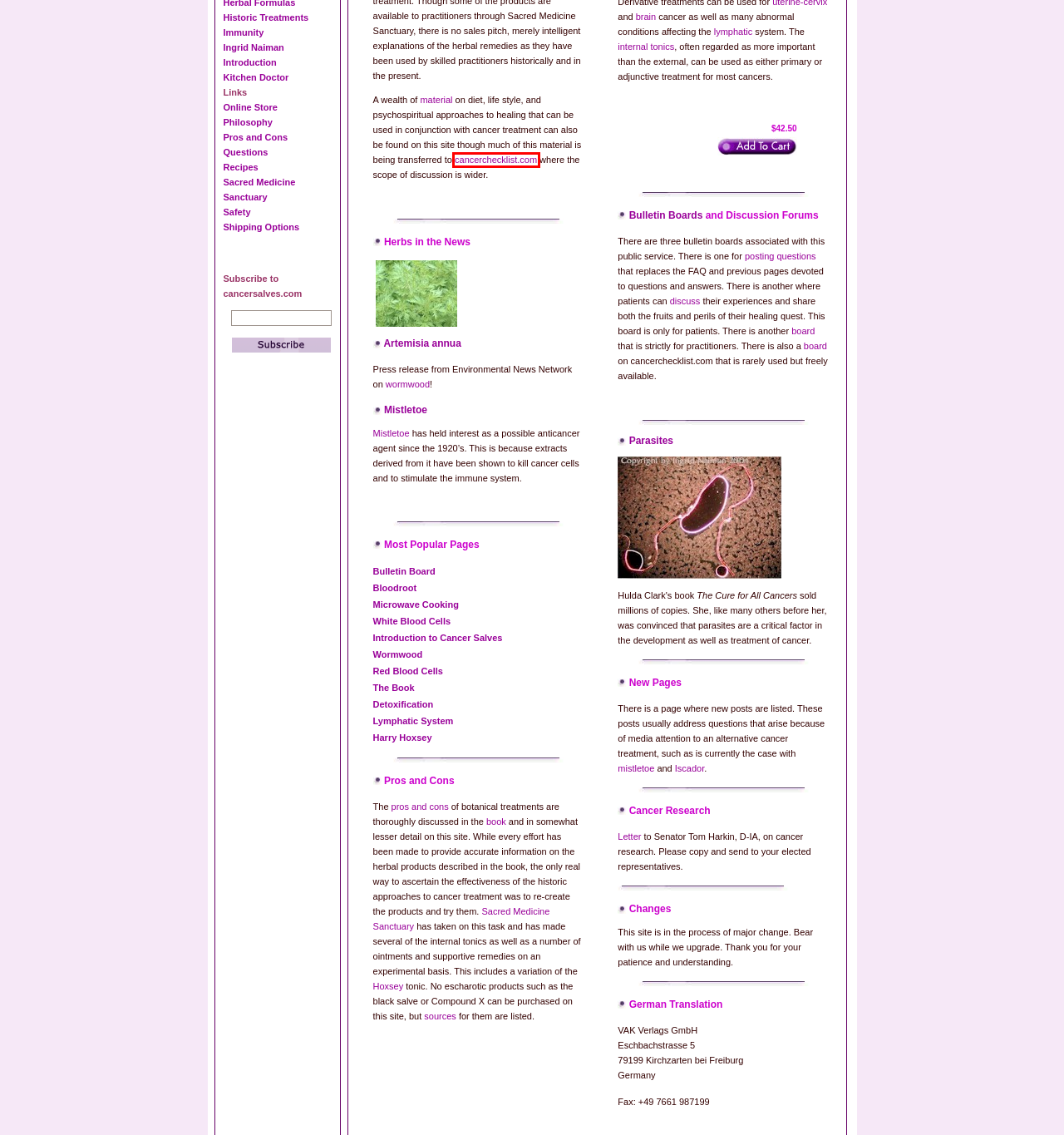You have a screenshot of a webpage with a red rectangle bounding box. Identify the best webpage description that corresponds to the new webpage after clicking the element within the red bounding box. Here are the candidates:
A. Parasite Cleanse - Cancer Herbs - Parasitic Infections
B. Cancer Herbs - Herbal Cancer Tonics - Cancer Elixirs - Hoxsey Formula
C. Cancer Checklist - Strategies for Healing and Aligning
D. Lymph Nodes - Lymphatic Infections - Parasitic Infections of the Lymphatic
System
E. Recipes and Dietary Information for Cancer Patients
F. Iscador and Mistletoe - Cancer Options - CancerSalves.com
G. Cancer Checklist - Cancer Diet and Herbs - Stress Reduction - Inspiration
H. Product Directory Sacred Medicine Sanctuary

C